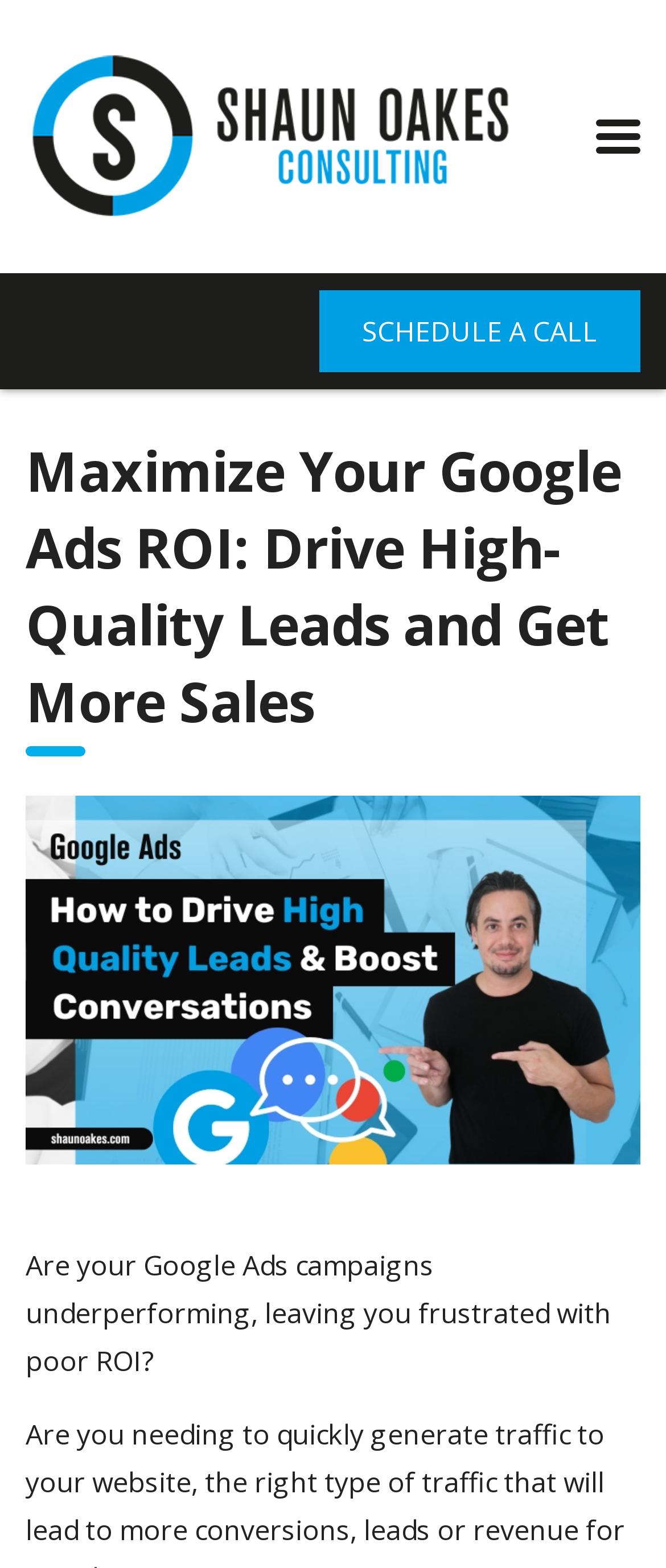Generate a comprehensive caption for the webpage you are viewing.

The webpage is about Shaun Oakes Consulting, a Google Ads agency based in Cape Town, South Africa. At the top left, there is a link and an image with the company name. On the top right, there is a small button with no text. Below the company name, there is a prominent call-to-action link "SCHEDULE A CALL" in the middle of the page.

The main content of the page is a heading that reads "Maximize Your Google Ads ROI: Drive High-Quality Leads and Get More Sales". Below the heading, there is a large image that takes up most of the page, with a caption "How to drive high quality leads and boost conversions with Google Ads." The image is likely an infographic or a graphic illustration related to Google Ads.

At the bottom of the page, there is a paragraph of text that asks a question "Are your Google Ads campaigns underperforming, leaving you frustrated with poor ROI?" This text is likely an introduction to the services offered by Shaun Oakes Consulting. Overall, the page has a simple and clean design, with a clear focus on promoting the company's expertise in Google Ads management.